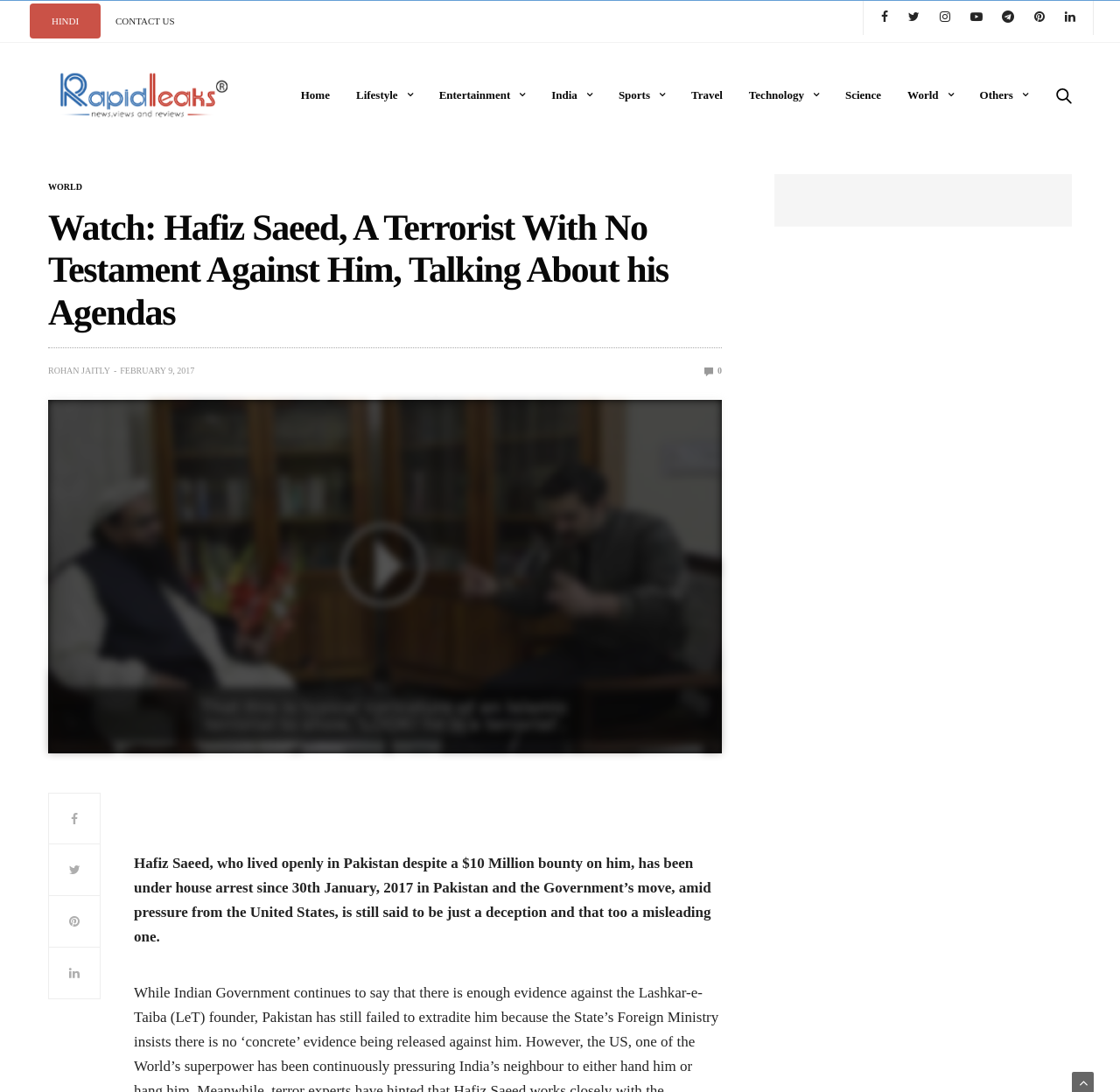How many categories are there in the top menu?
Please respond to the question thoroughly and include all relevant details.

I counted the number of link elements with category names such as 'Home', 'Lifestyle', 'Entertainment', 'India', 'Sports', 'Travel', 'Technology', 'Science', and 'World' in the top menu.